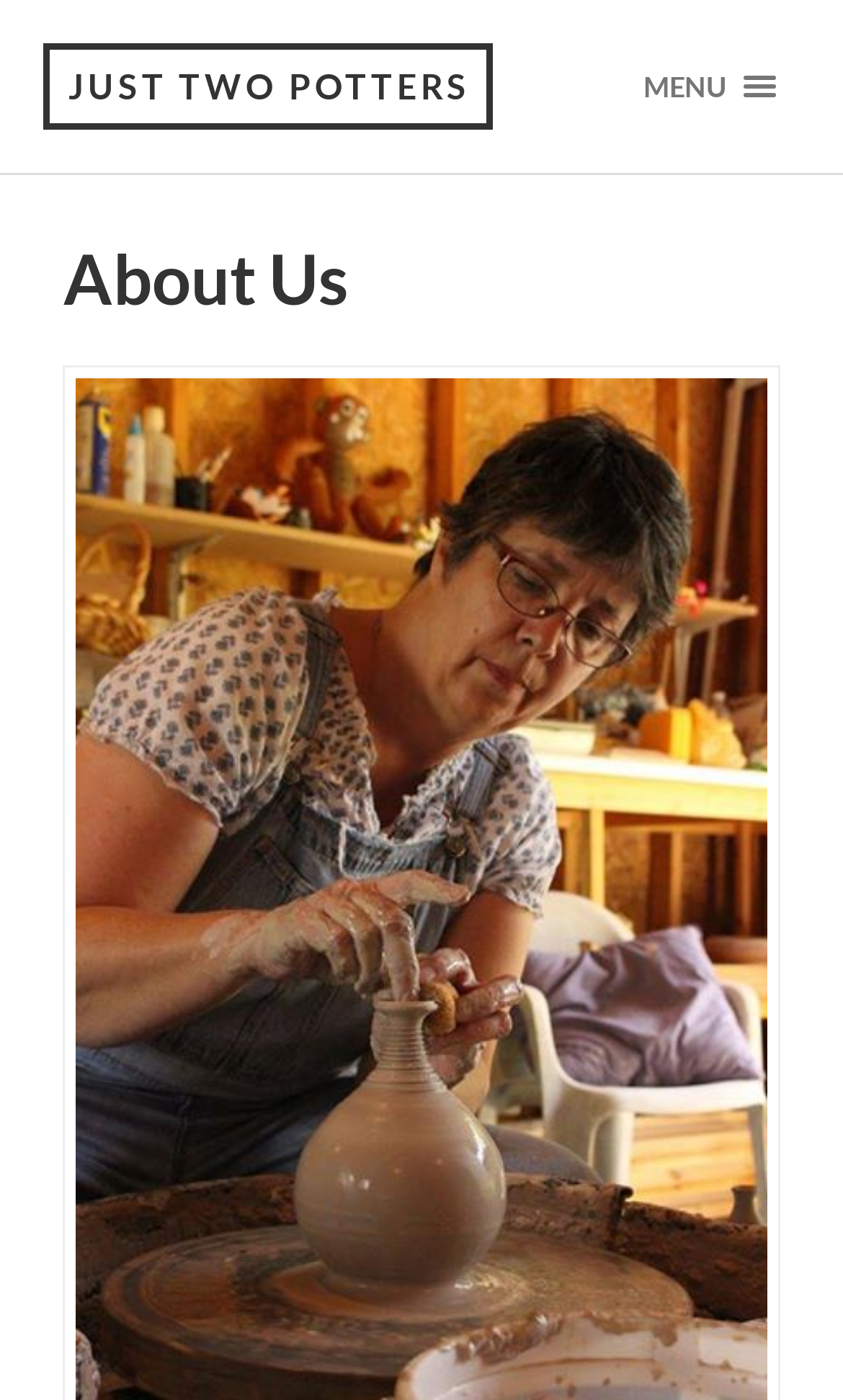Using the given element description, provide the bounding box coordinates (top-left x, top-left y, bottom-right x, bottom-right y) for the corresponding UI element in the screenshot: Just Two Potters

[0.05, 0.031, 0.583, 0.093]